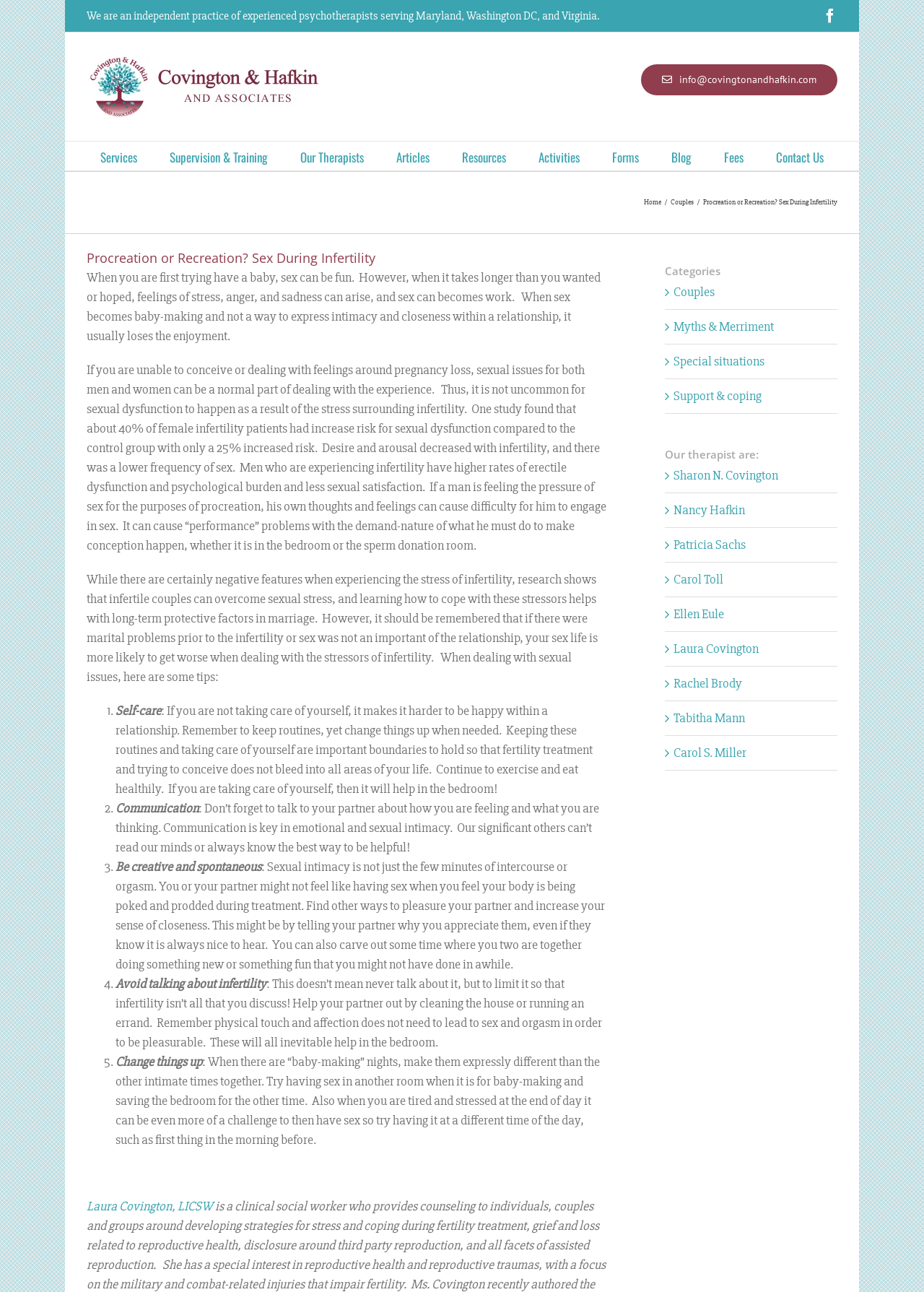Using the provided element description "Fees", determine the bounding box coordinates of the UI element.

[0.784, 0.11, 0.805, 0.132]